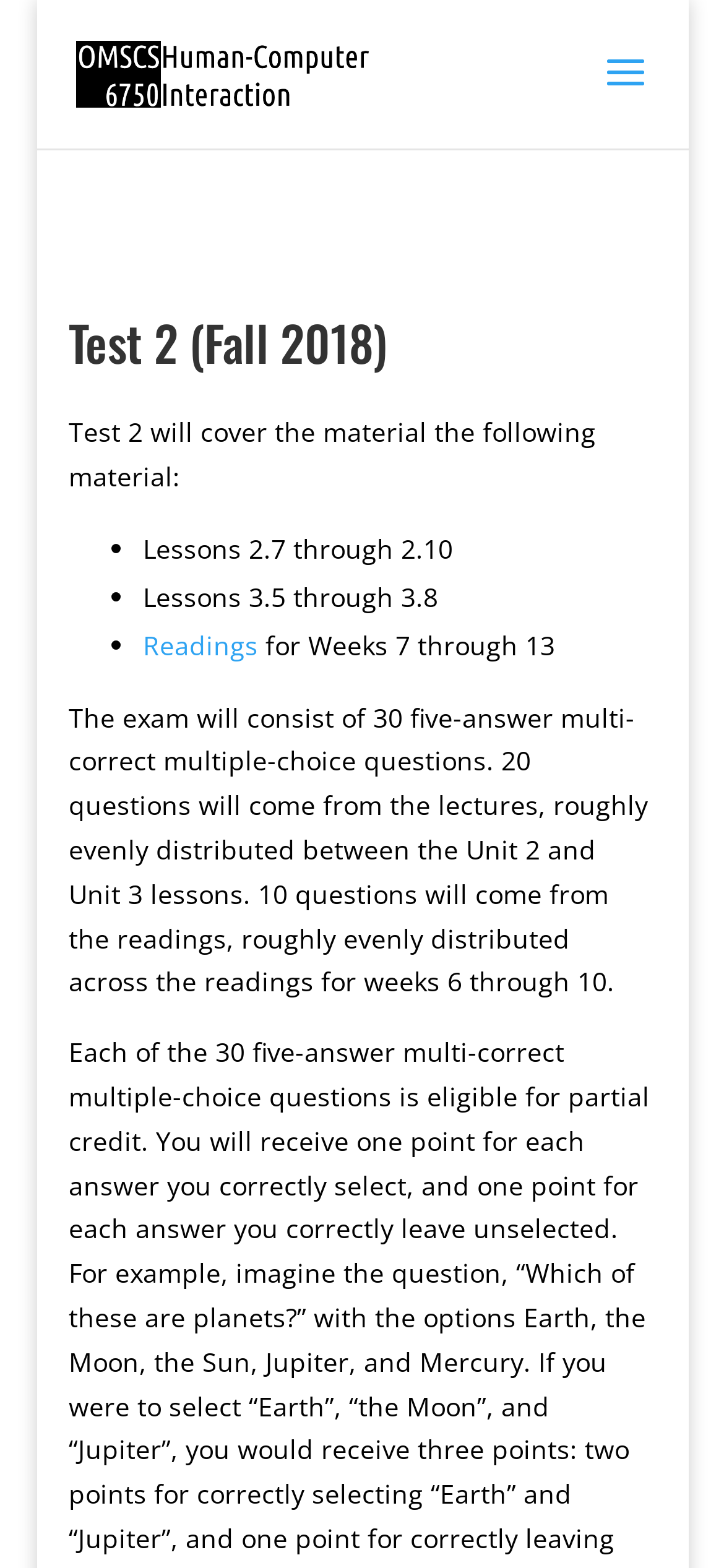Respond with a single word or phrase for the following question: 
What is the purpose of the Test 2?

To cover material from Lessons 2.7-2.10 and 3.5-3.8